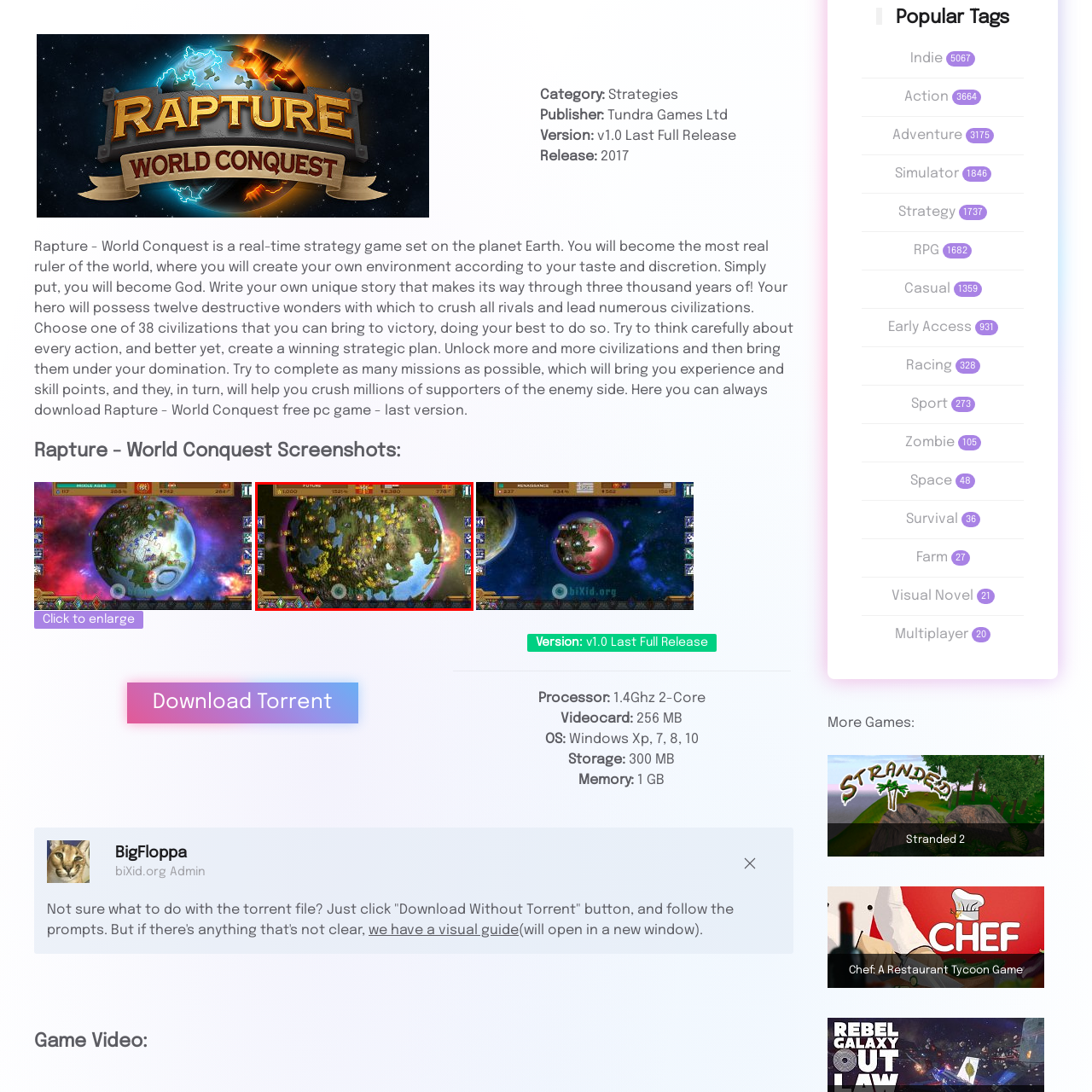What is the name of the game shown in the image?
Inspect the part of the image highlighted by the red bounding box and give a detailed answer to the question.

The caption explicitly mentions the name of the game as 'Rapture - World Conquest', which is a real-time strategy game.